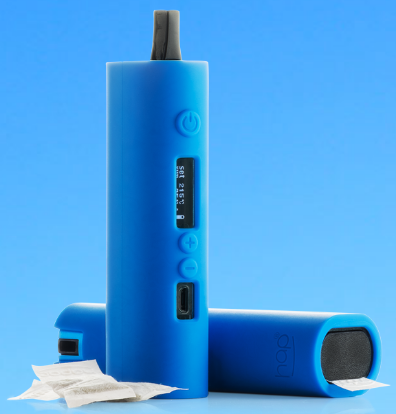Give a one-word or phrase response to the following question: What is the purpose of hapac sachets?

Delivering precise amounts